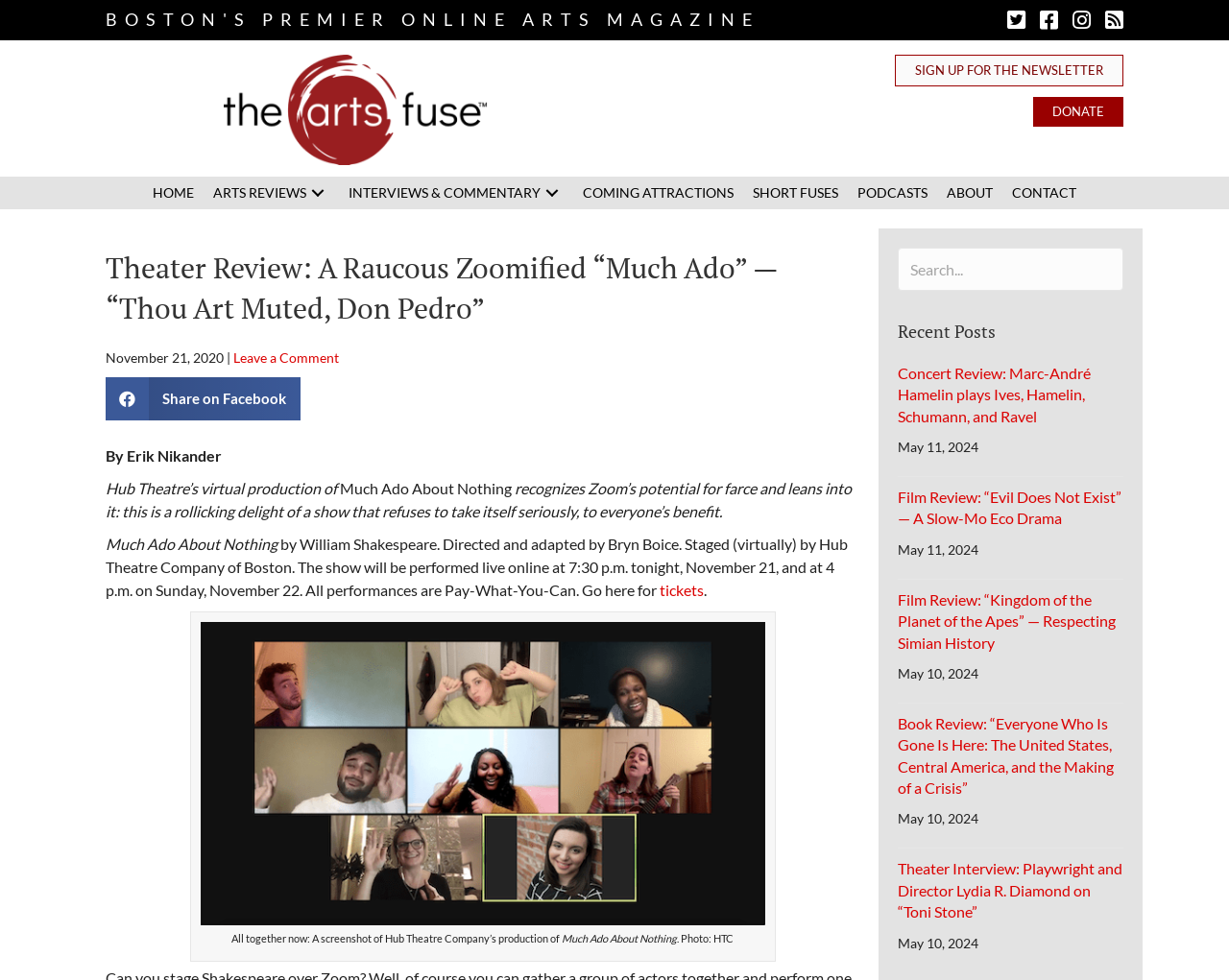Extract the bounding box of the UI element described as: "Leave a Comment".

[0.19, 0.357, 0.276, 0.374]